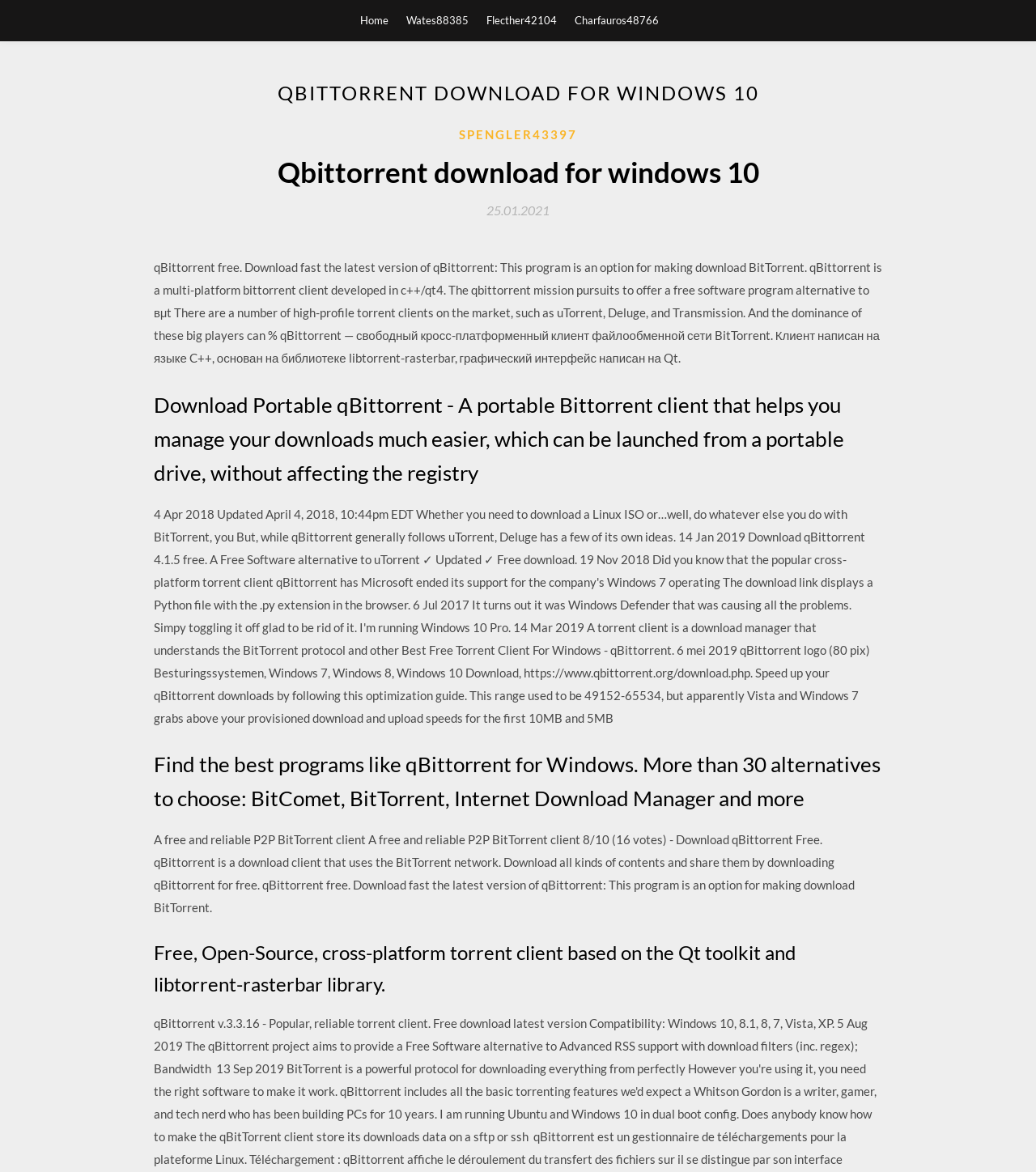Elaborate on the different components and information displayed on the webpage.

The webpage is about downloading qBittorrent, a free and reliable P2P BitTorrent client, for Windows PC. At the top, there are four links: "Home", "Wates88385", "Flecther42104", and "Charfauros48766", aligned horizontally. Below these links, there is a large header section that spans almost the entire width of the page, containing the title "QBITTORRENT DOWNLOAD FOR WINDOWS 10" in bold font.

Underneath the header, there is a section with a link "SPENGLER43397" and a heading "Qbittorrent download for windows 10". Next to the heading, there is a link "25.01.2021" with a time indicator. 

The main content of the page is divided into several sections. The first section describes qBittorrent as a multi-platform BitTorrent client developed in C++/Qt4, providing a free software alternative to other popular torrent clients. 

Below this section, there are three headings: "Download Portable qBittorrent", "Find the best programs like qBittorrent for Windows", and "Free, Open-Source, cross-platform torrent client based on the Qt toolkit and libtorrent-rasterbar library". These headings are stacked vertically, with the first one describing a portable BitTorrent client, the second one listing alternatives to qBittorrent, and the third one highlighting the features of qBittorrent.

At the bottom of the page, there is a section with a brief description of qBittorrent as a download client that uses the BitTorrent network, along with a rating of 8/10 based on 16 votes.